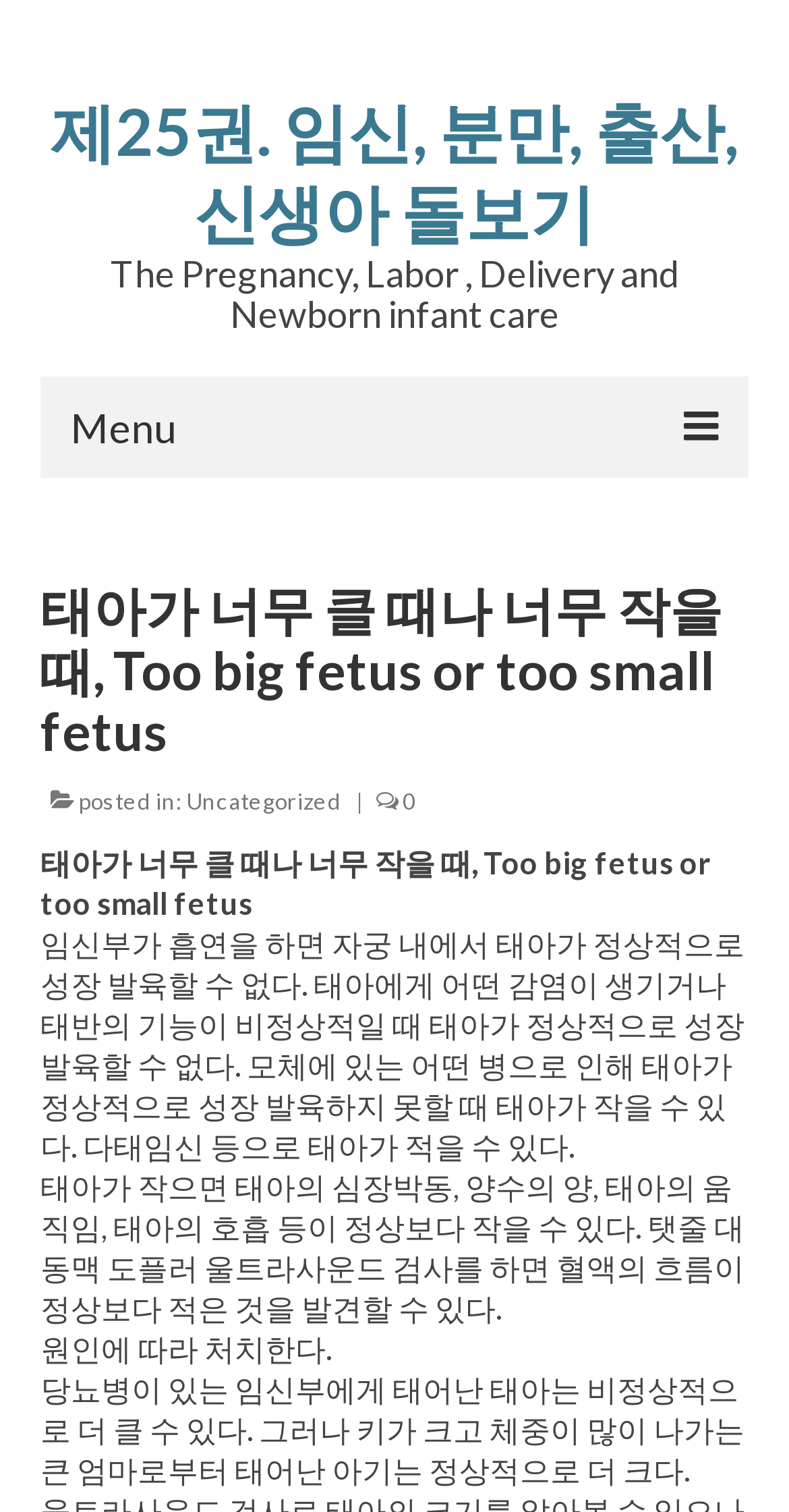Identify the bounding box for the UI element described as: "출처와 참조문헌 Sources and References". The coordinates should be four float numbers between 0 and 1, i.e., [left, top, right, bottom].

[0.077, 0.659, 0.923, 0.714]